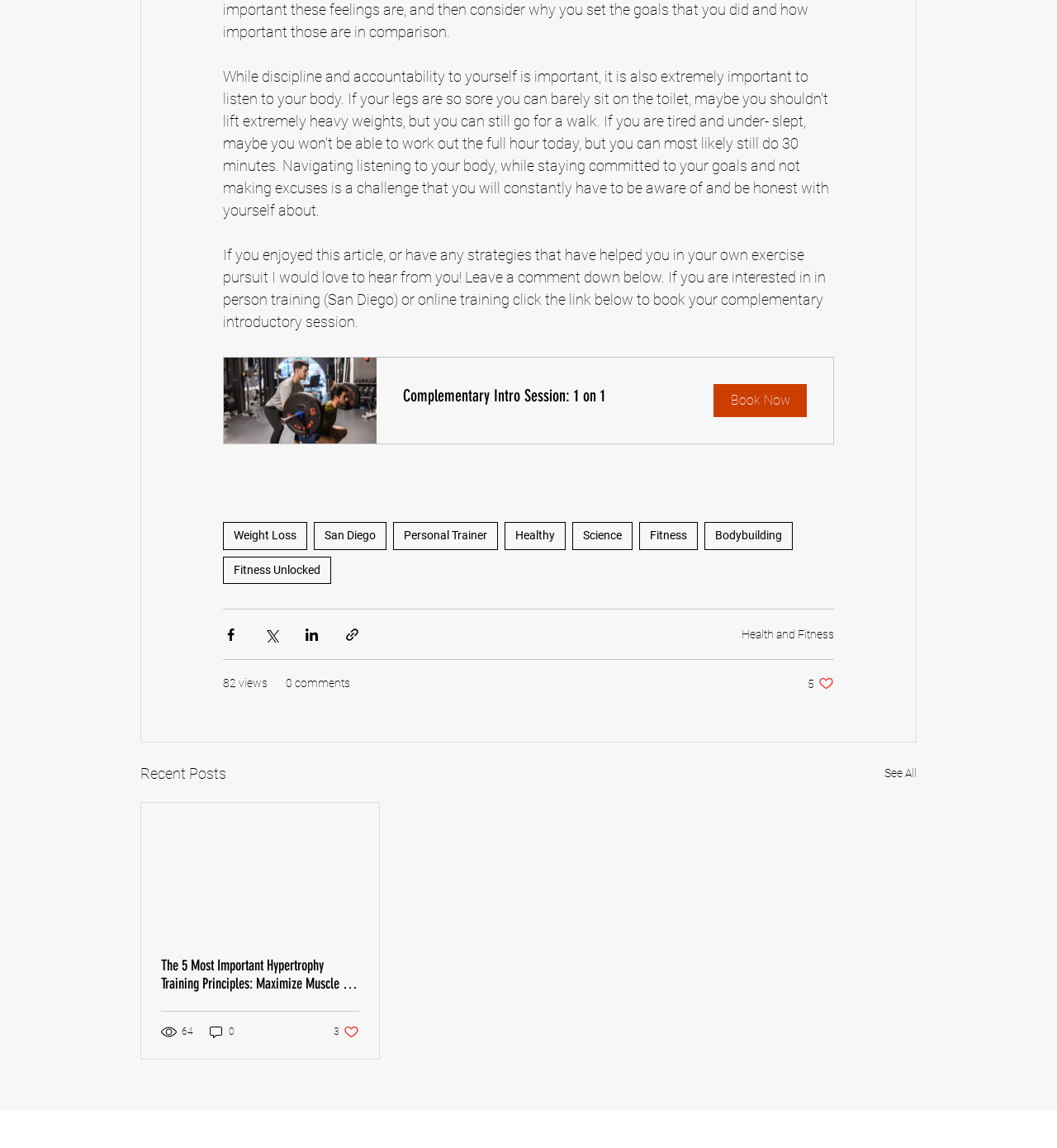Please find the bounding box coordinates of the element that must be clicked to perform the given instruction: "Click the 'Health and Fitness' link". The coordinates should be four float numbers from 0 to 1, i.e., [left, top, right, bottom].

[0.702, 0.547, 0.789, 0.558]